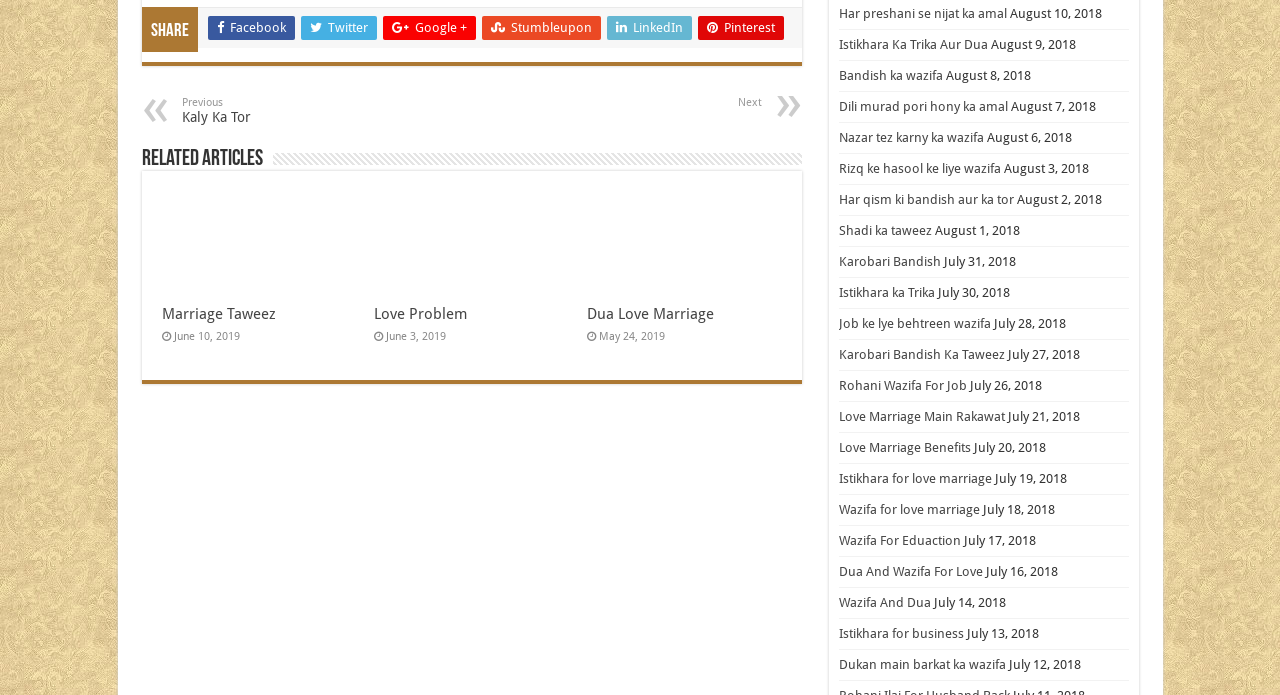Please find and report the bounding box coordinates of the element to click in order to perform the following action: "Read article 'Love Problem'". The coordinates should be expressed as four float numbers between 0 and 1, in the format [left, top, right, bottom].

[0.292, 0.275, 0.444, 0.424]